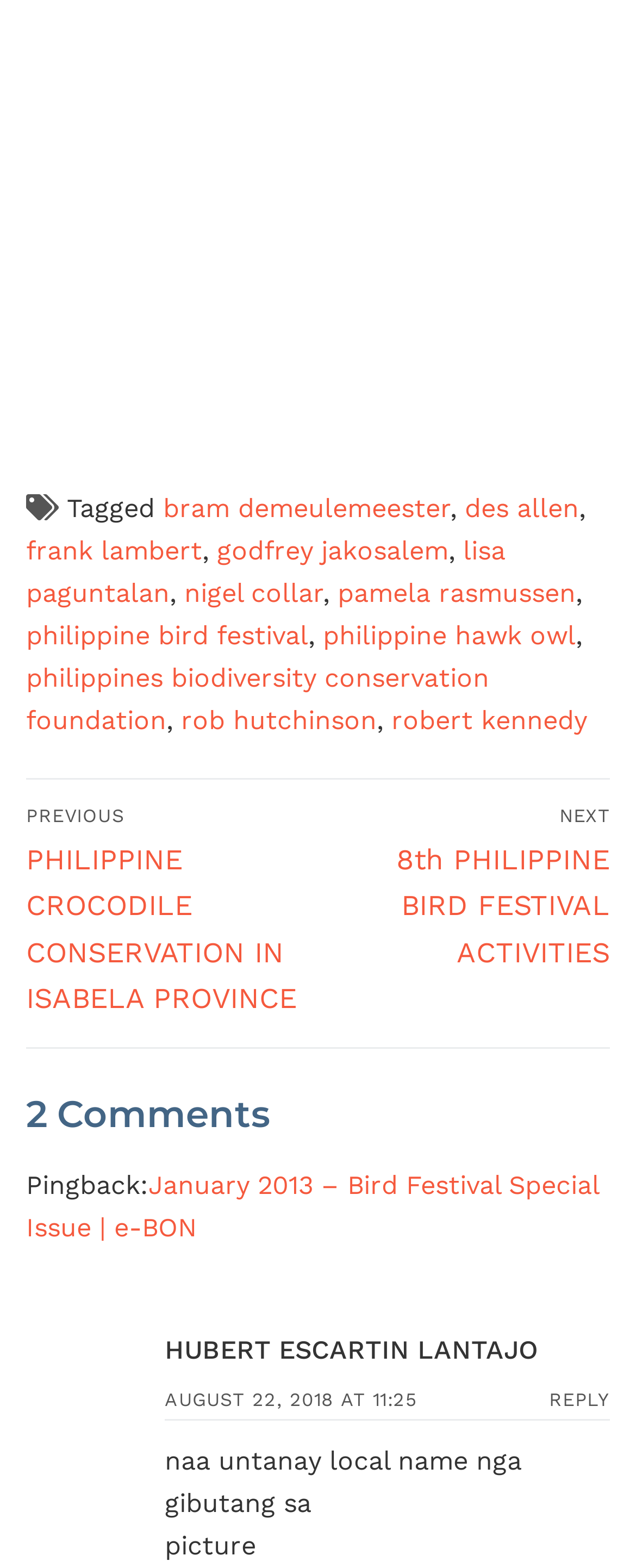Please locate the clickable area by providing the bounding box coordinates to follow this instruction: "Call the office".

None